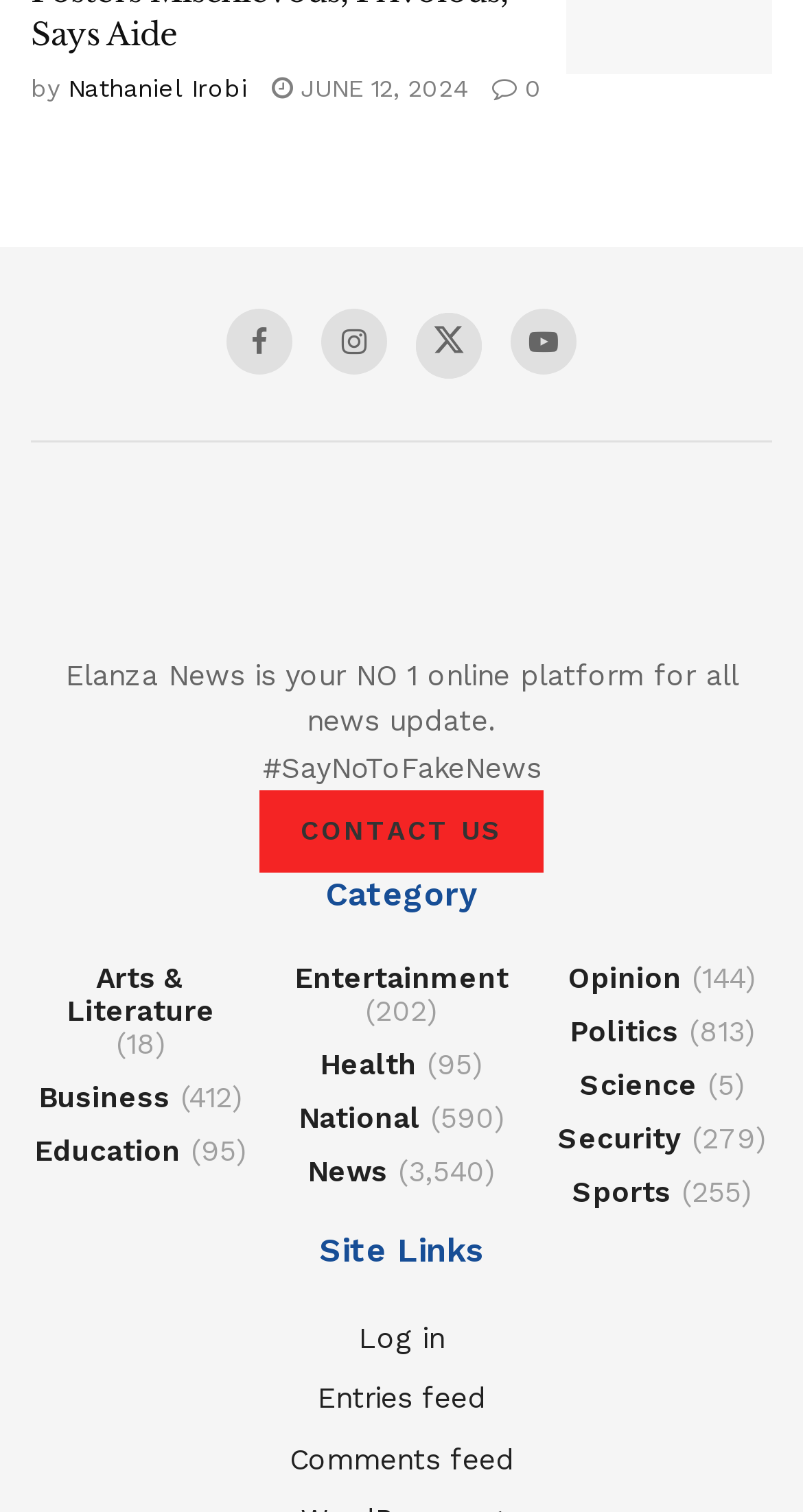Please locate the bounding box coordinates of the element's region that needs to be clicked to follow the instruction: "View the 'Arts & Literature' category". The bounding box coordinates should be provided as four float numbers between 0 and 1, i.e., [left, top, right, bottom].

[0.038, 0.635, 0.312, 0.679]